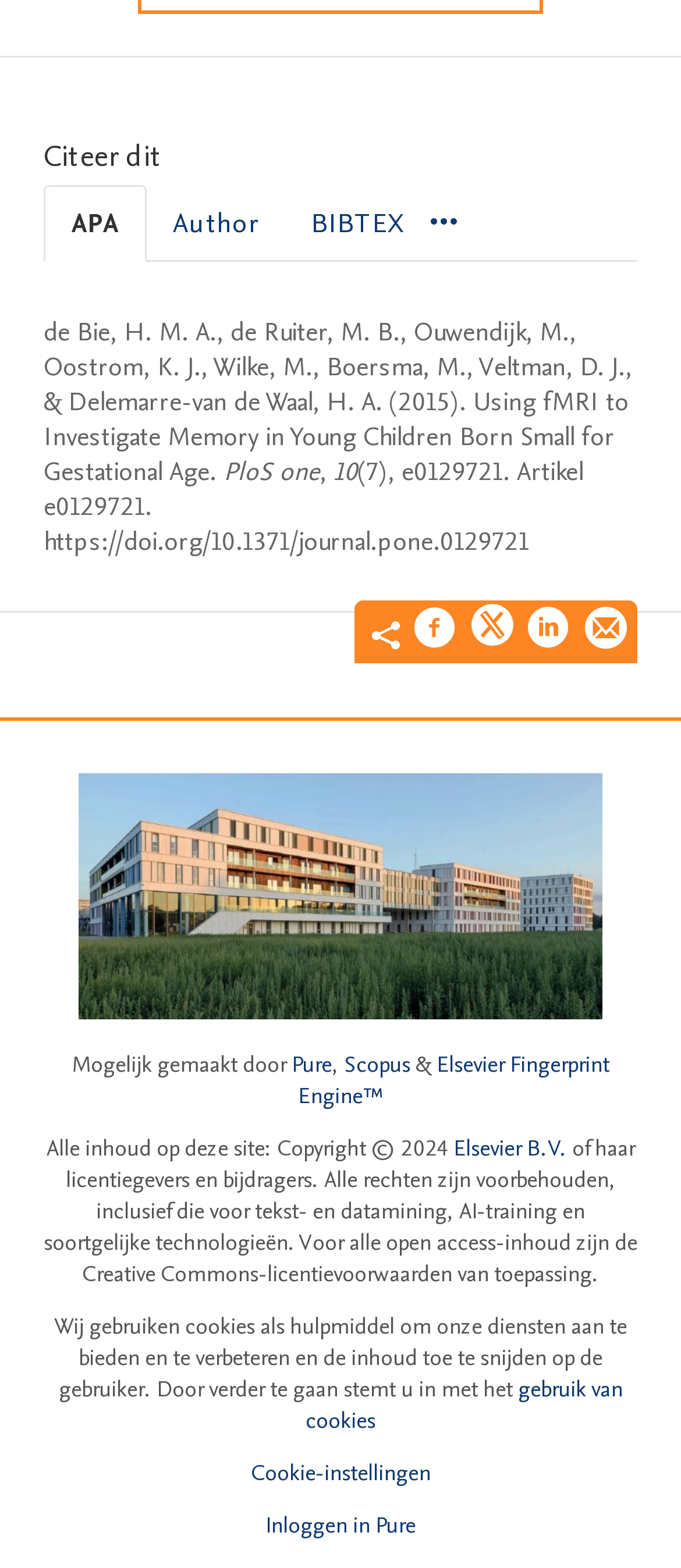Locate the bounding box coordinates of the segment that needs to be clicked to meet this instruction: "Configure cookie settings".

[0.368, 0.932, 0.632, 0.949]